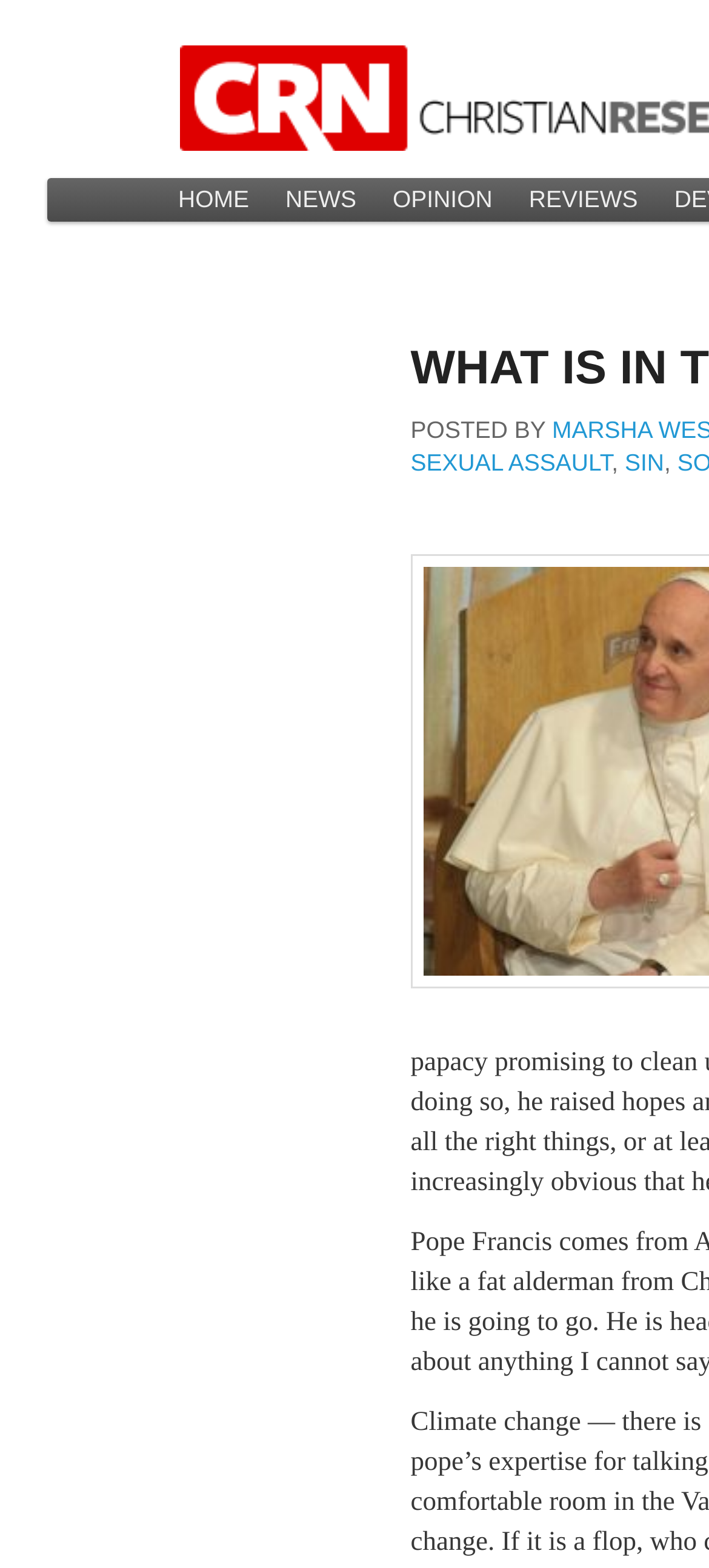Use one word or a short phrase to answer the question provided: 
What is the first menu item?

HOME